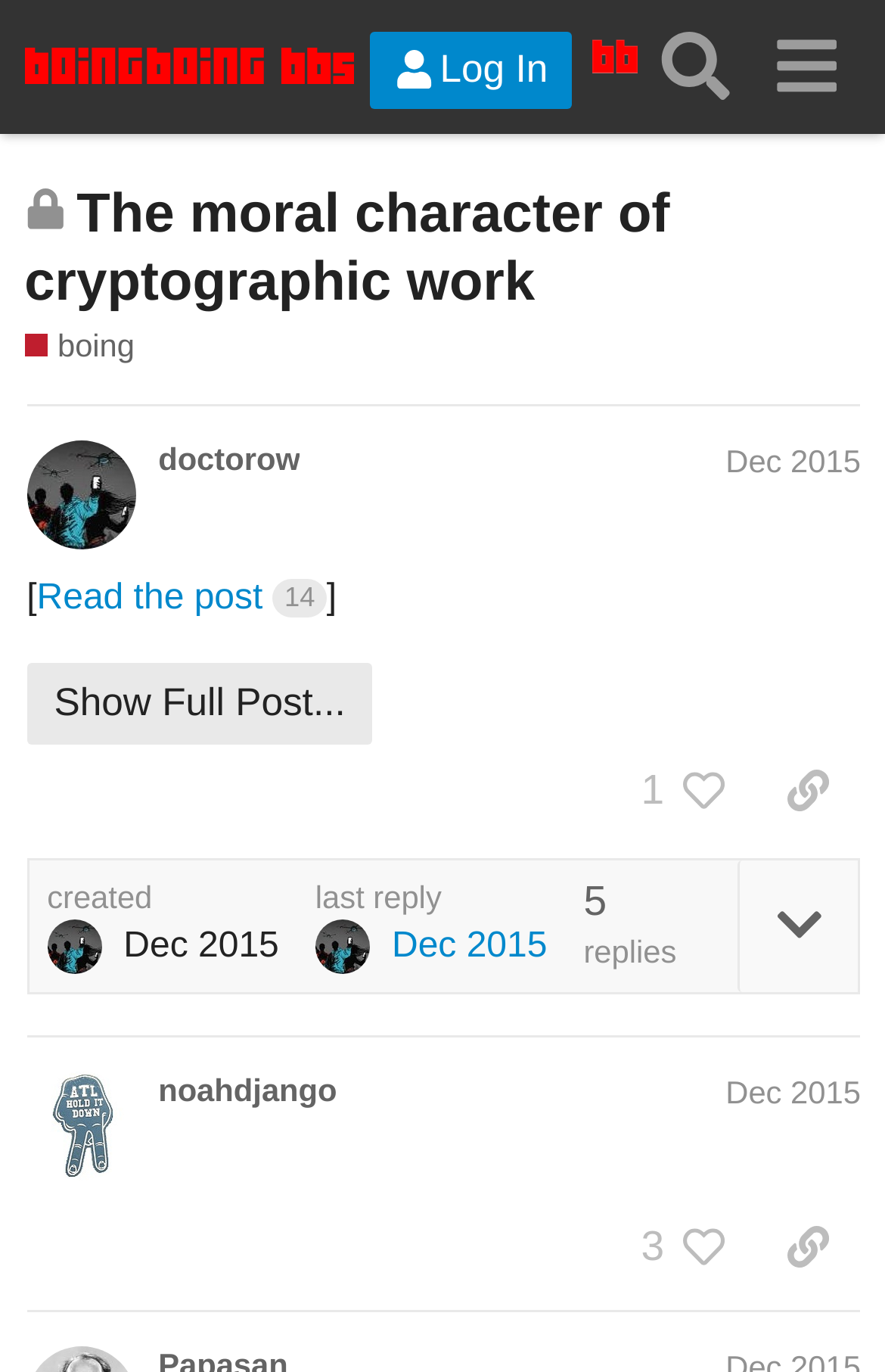Please provide a detailed answer to the question below by examining the image:
Who is the author of the first post?

The author of the first post can be determined by looking at the link element with a bounding box of [0.179, 0.322, 0.339, 0.349], which says 'doctorow'.